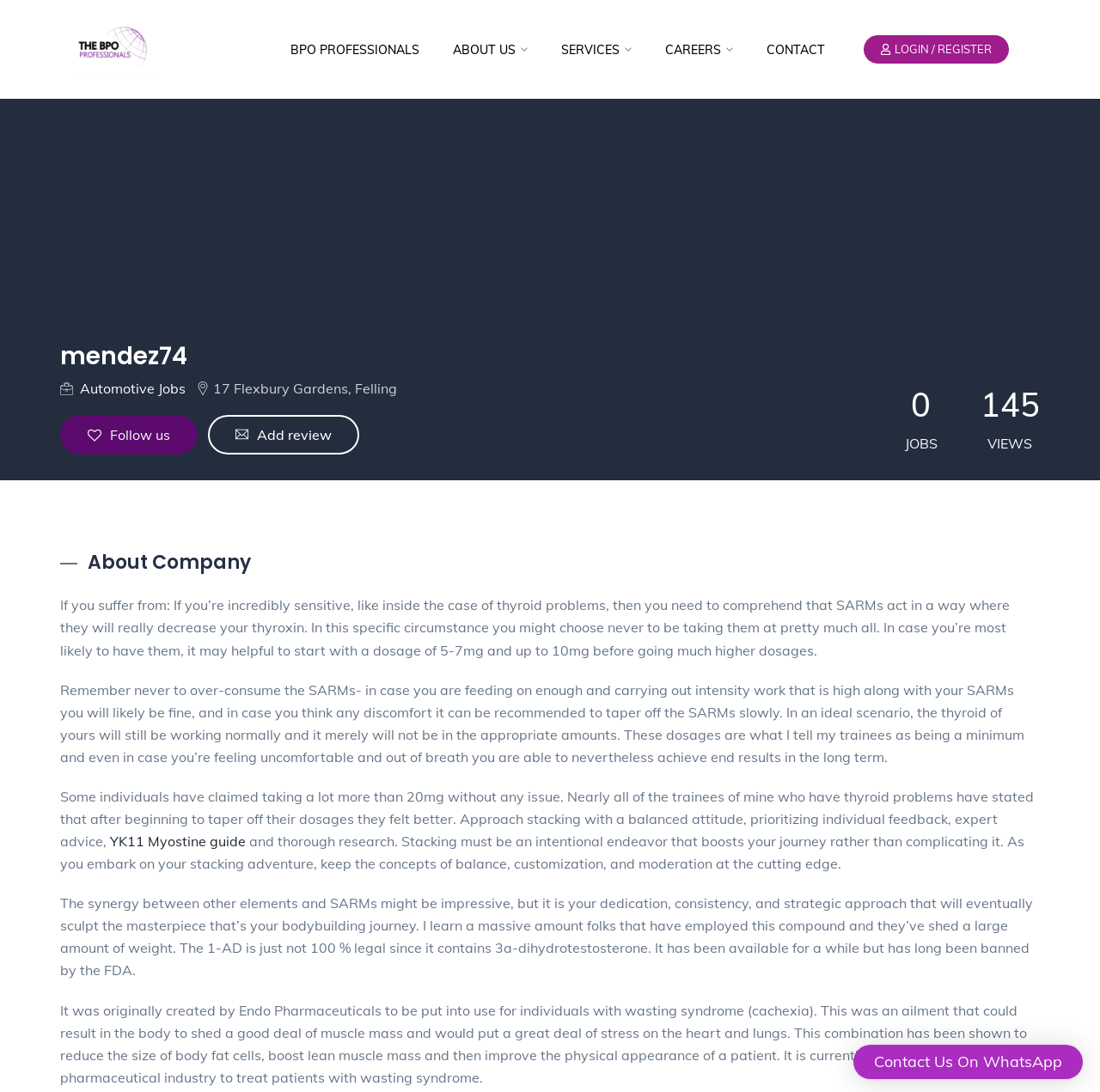Please identify the bounding box coordinates of the element's region that I should click in order to complete the following instruction: "Click the 'LOGIN / REGISTER' link". The bounding box coordinates consist of four float numbers between 0 and 1, i.e., [left, top, right, bottom].

[0.785, 0.032, 0.917, 0.058]